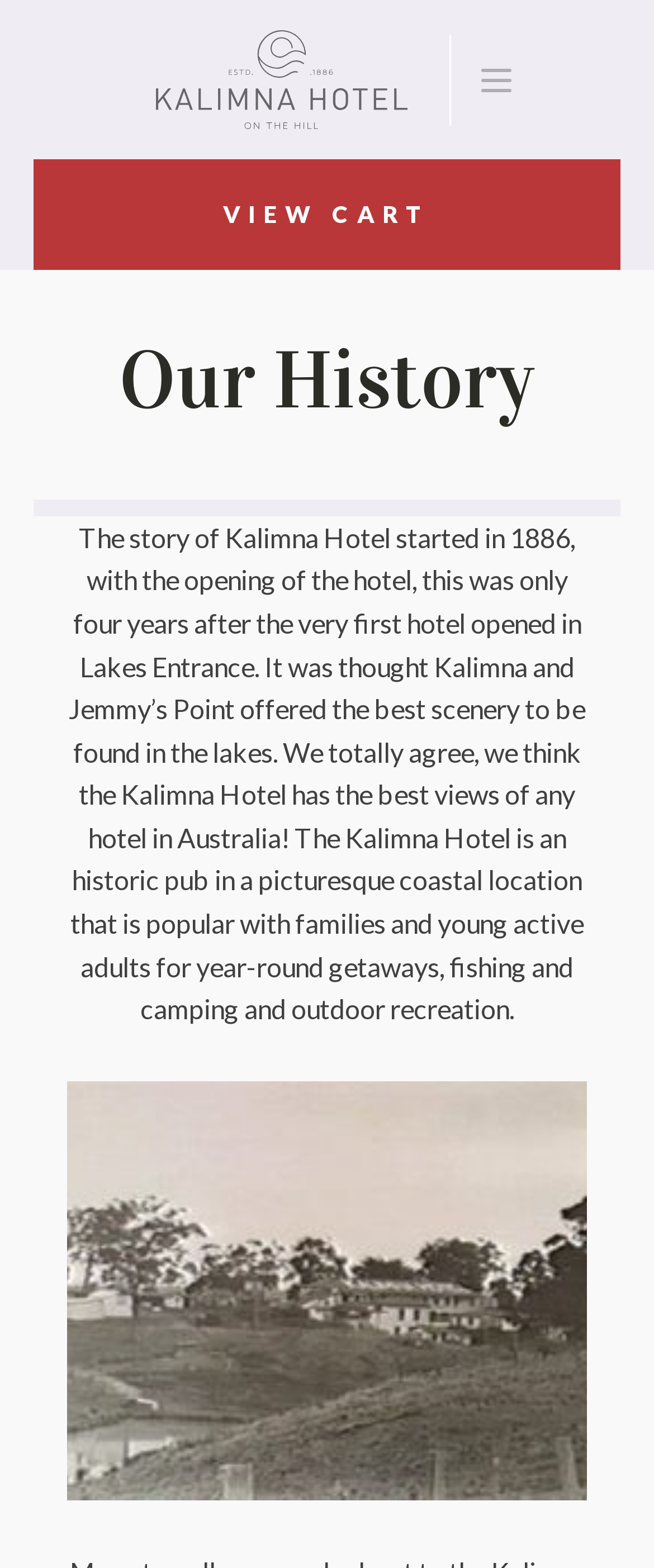Given the description: "VIEW CART", determine the bounding box coordinates of the UI element. The coordinates should be formatted as four float numbers between 0 and 1, [left, top, right, bottom].

[0.051, 0.102, 0.949, 0.172]